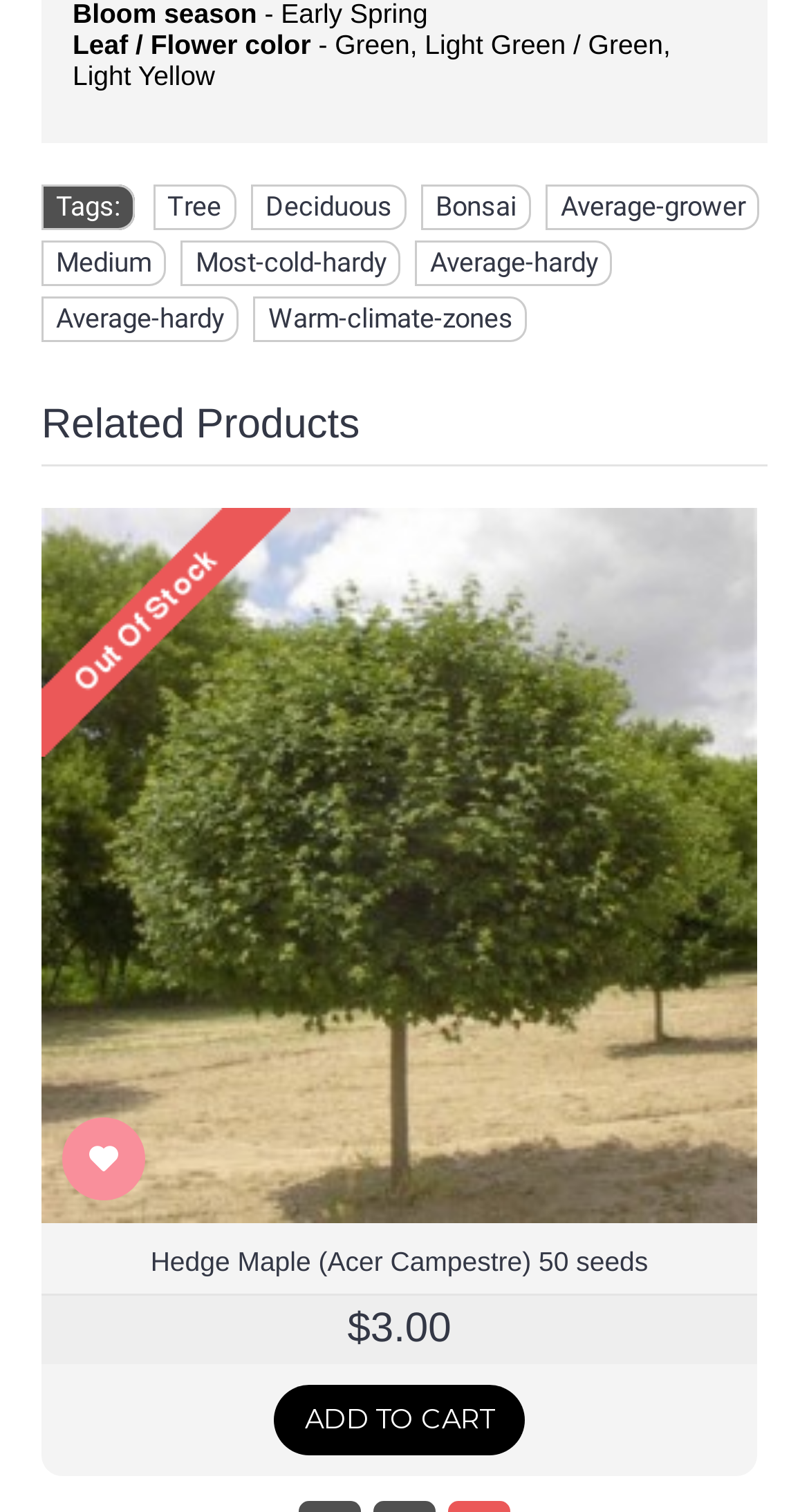Locate the bounding box coordinates of the element I should click to achieve the following instruction: "Add the 'Hedge Maple (Acer Campestre) 50 seeds' to cart".

[0.338, 0.916, 0.649, 0.962]